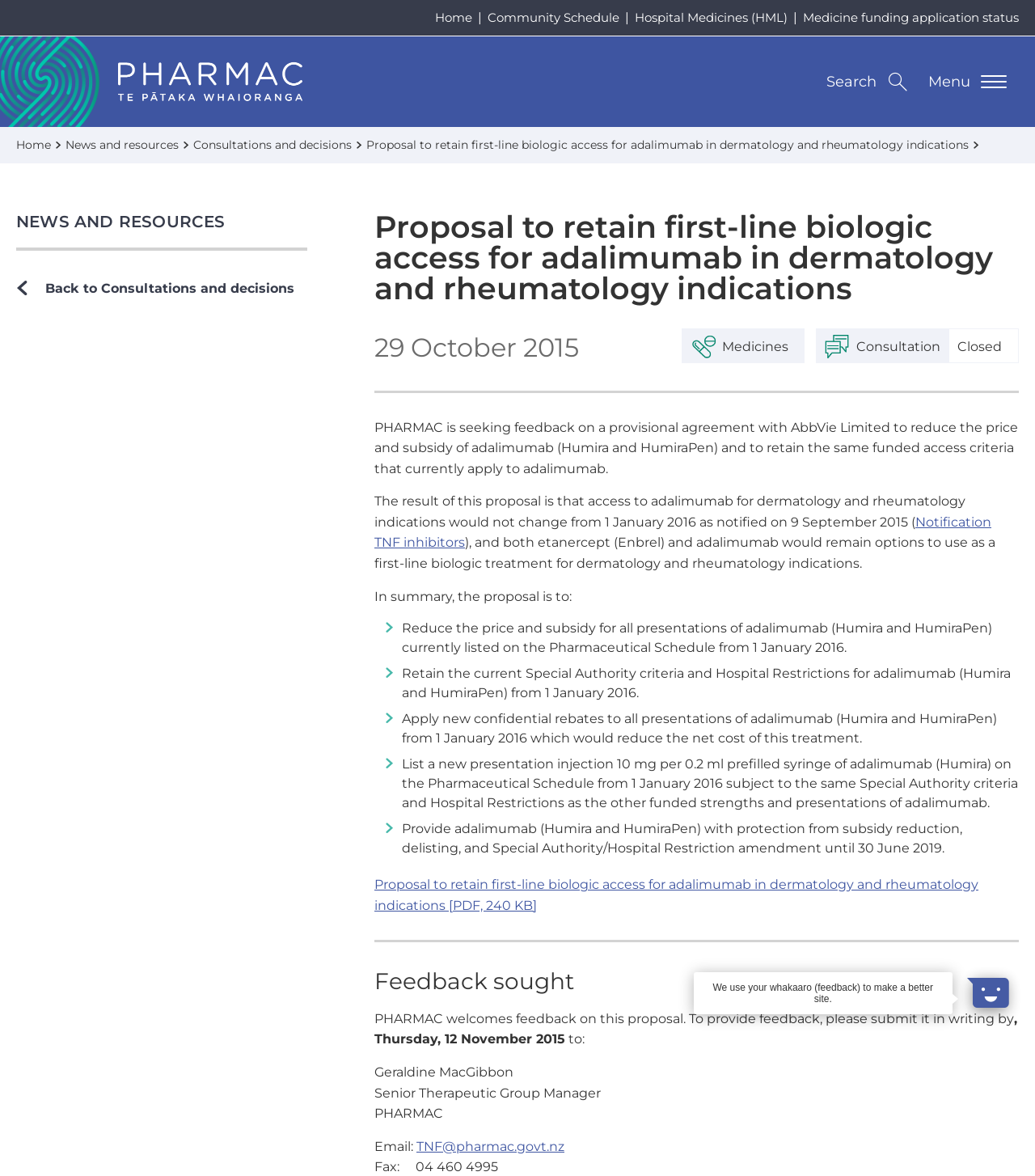Please locate the bounding box coordinates of the element that should be clicked to complete the given instruction: "View proposal details".

[0.362, 0.746, 0.945, 0.776]